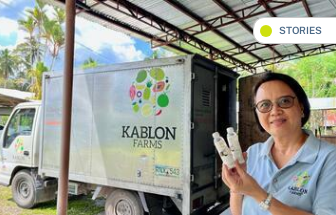What is the setting of the image?
Provide a well-explained and detailed answer to the question.

The setting of the image is serene and organic, which is suggested by the lush greenery and the roofed area in the background. This setting provides a natural and peaceful atmosphere, which is fitting for an agricultural enterprise.